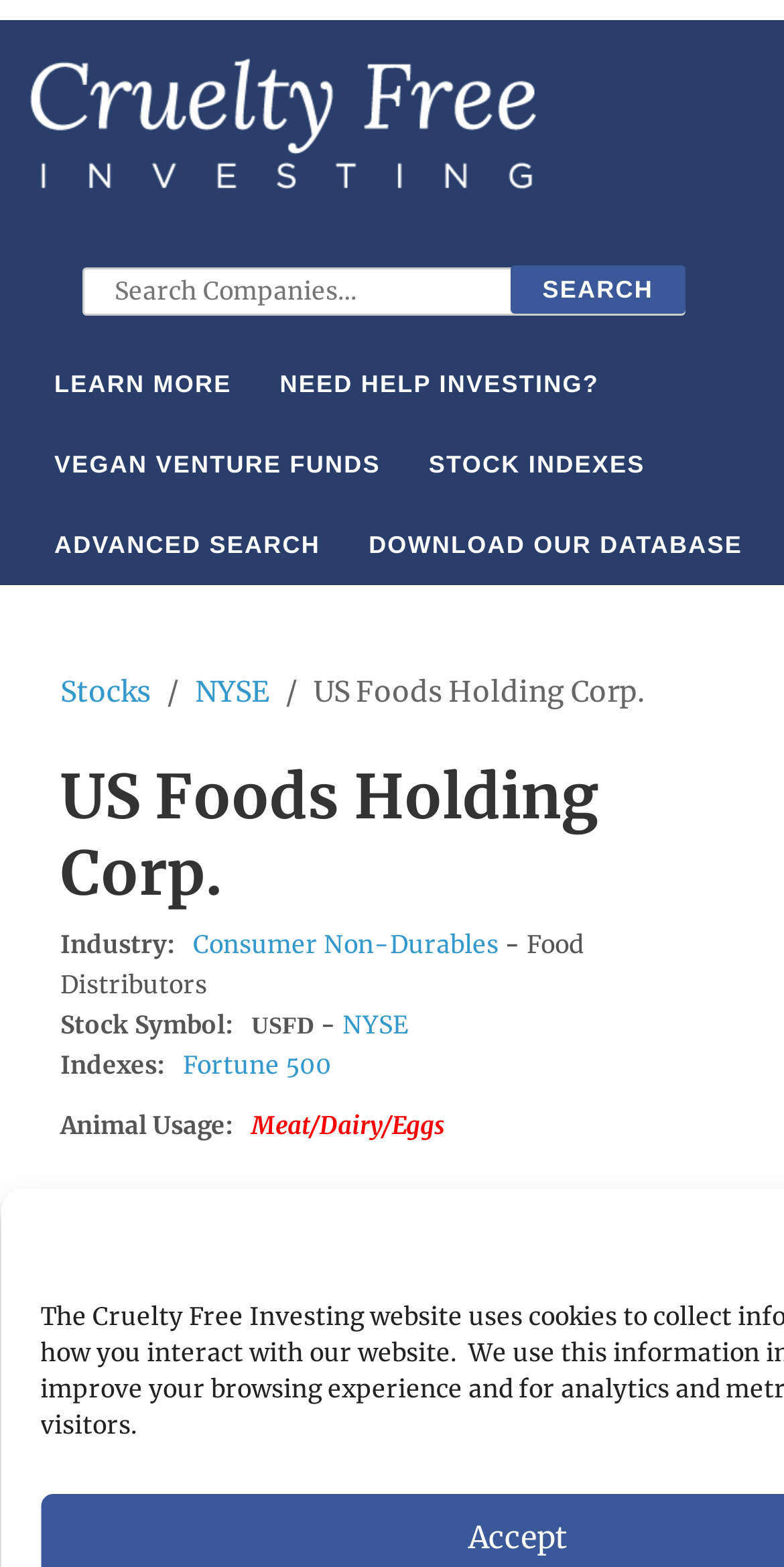Please specify the bounding box coordinates of the clickable region necessary for completing the following instruction: "Learn more about Cruelty Free Investing". The coordinates must consist of four float numbers between 0 and 1, i.e., [left, top, right, bottom].

[0.038, 0.22, 0.326, 0.271]